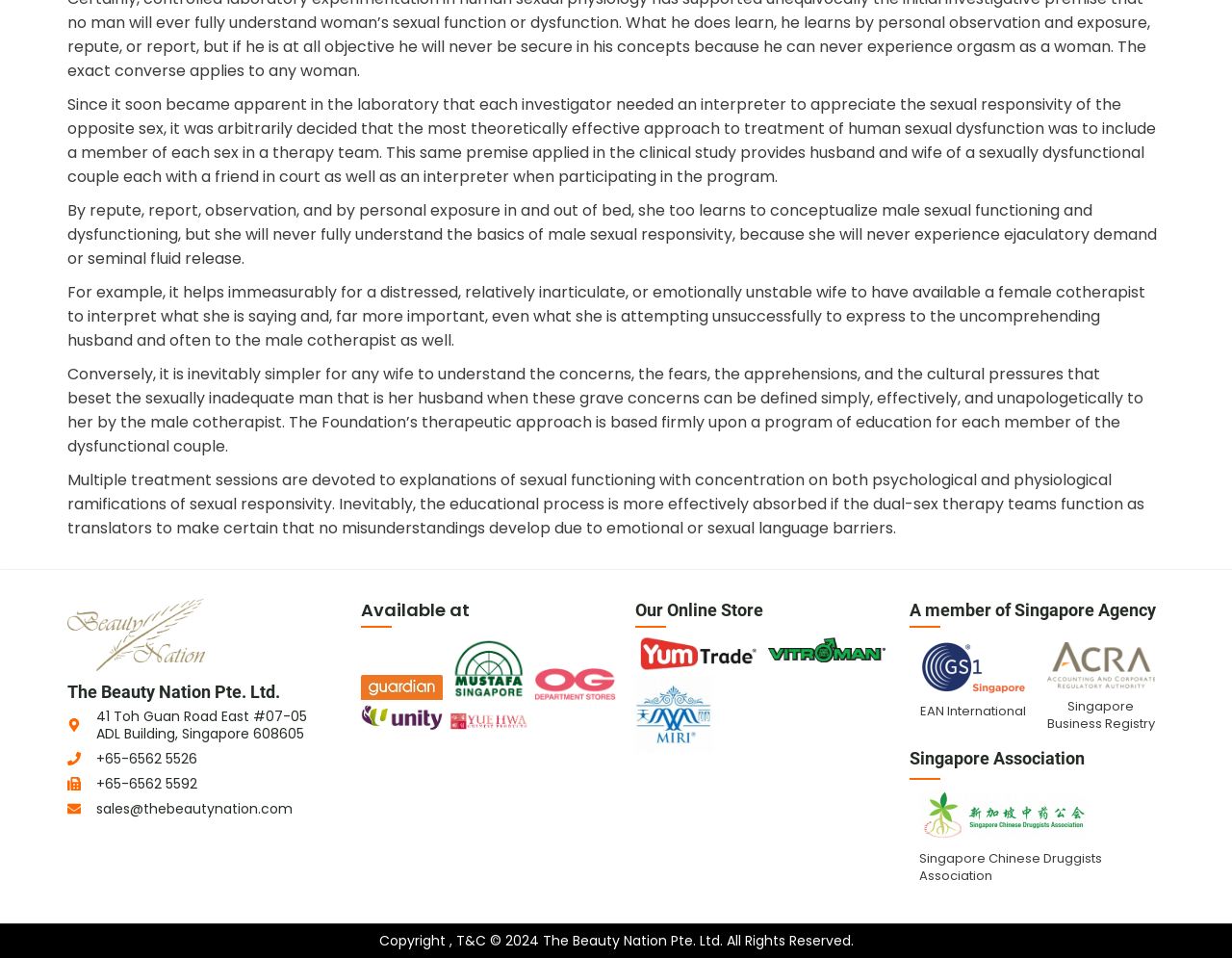Based on the visual content of the image, answer the question thoroughly: How many retail outlet partners are listed?

The retail outlet partners are listed as figures with images. There are 5 figures with images, which represent the retail outlet partners. They are Guardian, Mustafa Singapore, OG, Unity Fair Price, and Yue Hwa.